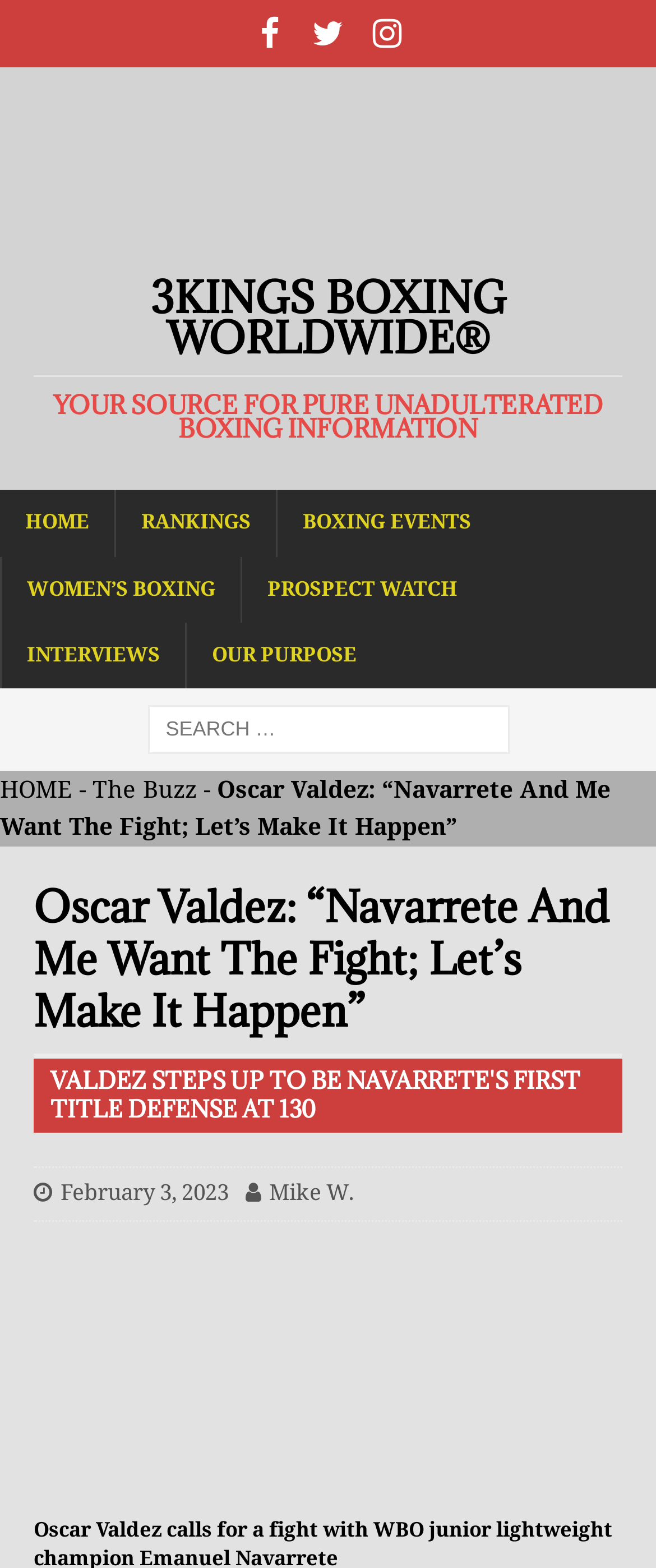Locate the bounding box coordinates of the clickable area to execute the instruction: "Search for something". Provide the coordinates as four float numbers between 0 and 1, represented as [left, top, right, bottom].

[0.224, 0.694, 0.776, 0.725]